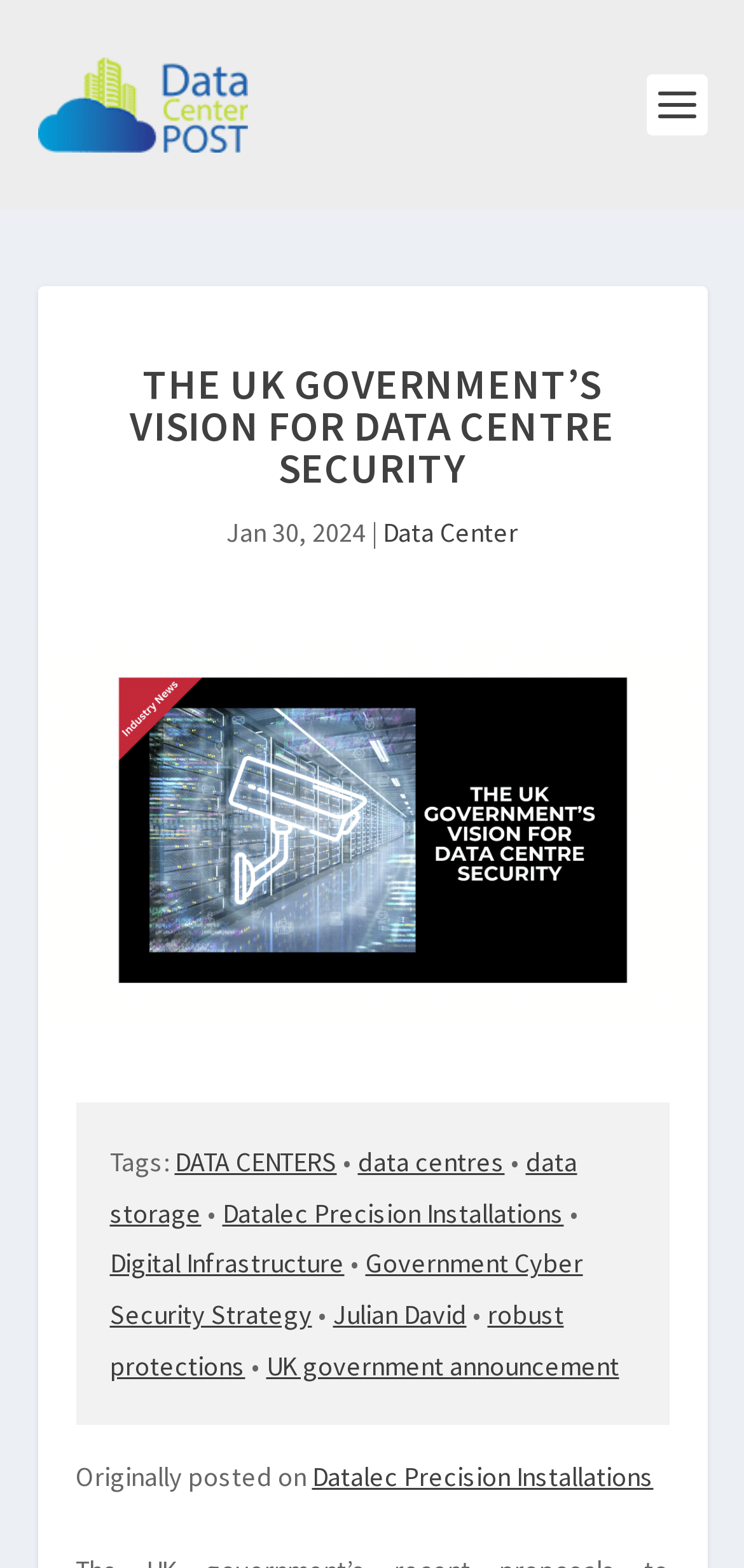Extract the text of the main heading from the webpage.

THE UK GOVERNMENT’S VISION FOR DATA CENTRE SECURITY